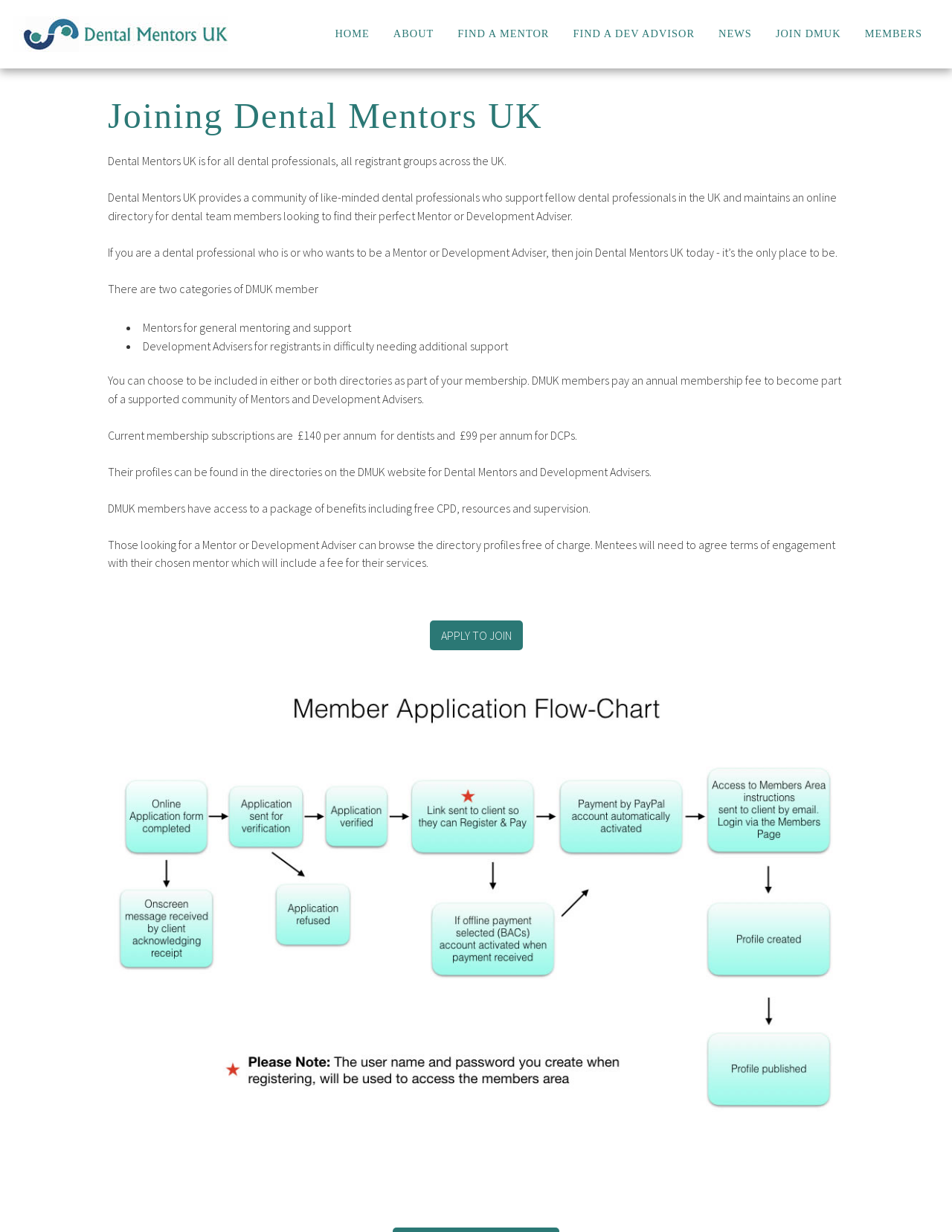Identify the bounding box coordinates for the element that needs to be clicked to fulfill this instruction: "Click on Dental Mentors UK". Provide the coordinates in the format of four float numbers between 0 and 1: [left, top, right, bottom].

[0.014, 0.013, 0.24, 0.042]